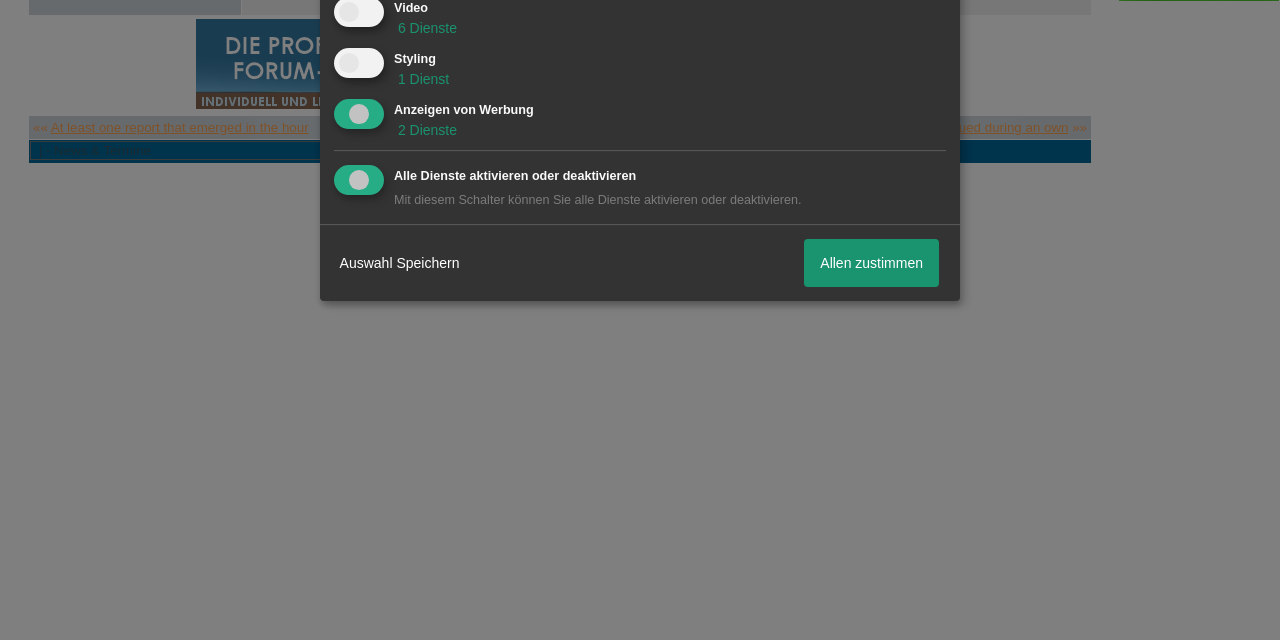Locate the UI element described as follows: "Saltspring Island Chimes". Return the bounding box coordinates as four float numbers between 0 and 1 in the order [left, top, right, bottom].

None